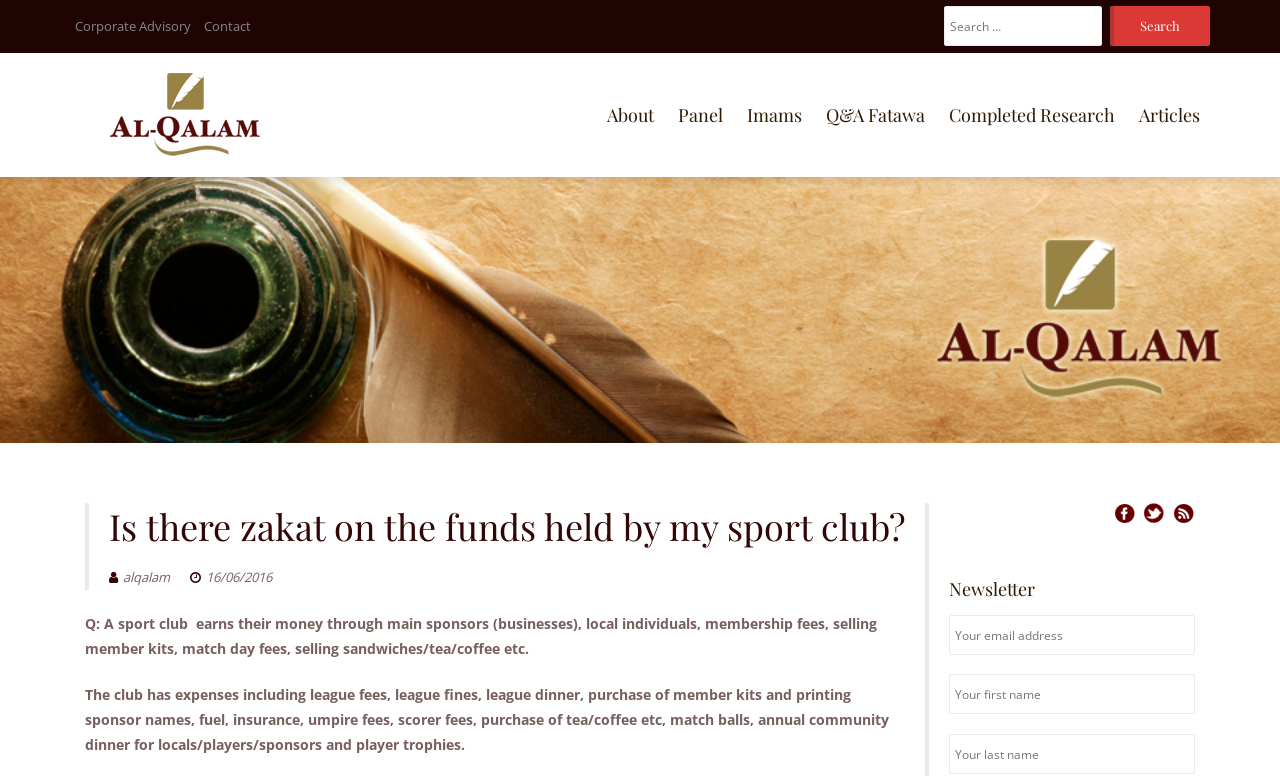Generate the text content of the main headline of the webpage.

Is there zakat on the funds held by my sport club?